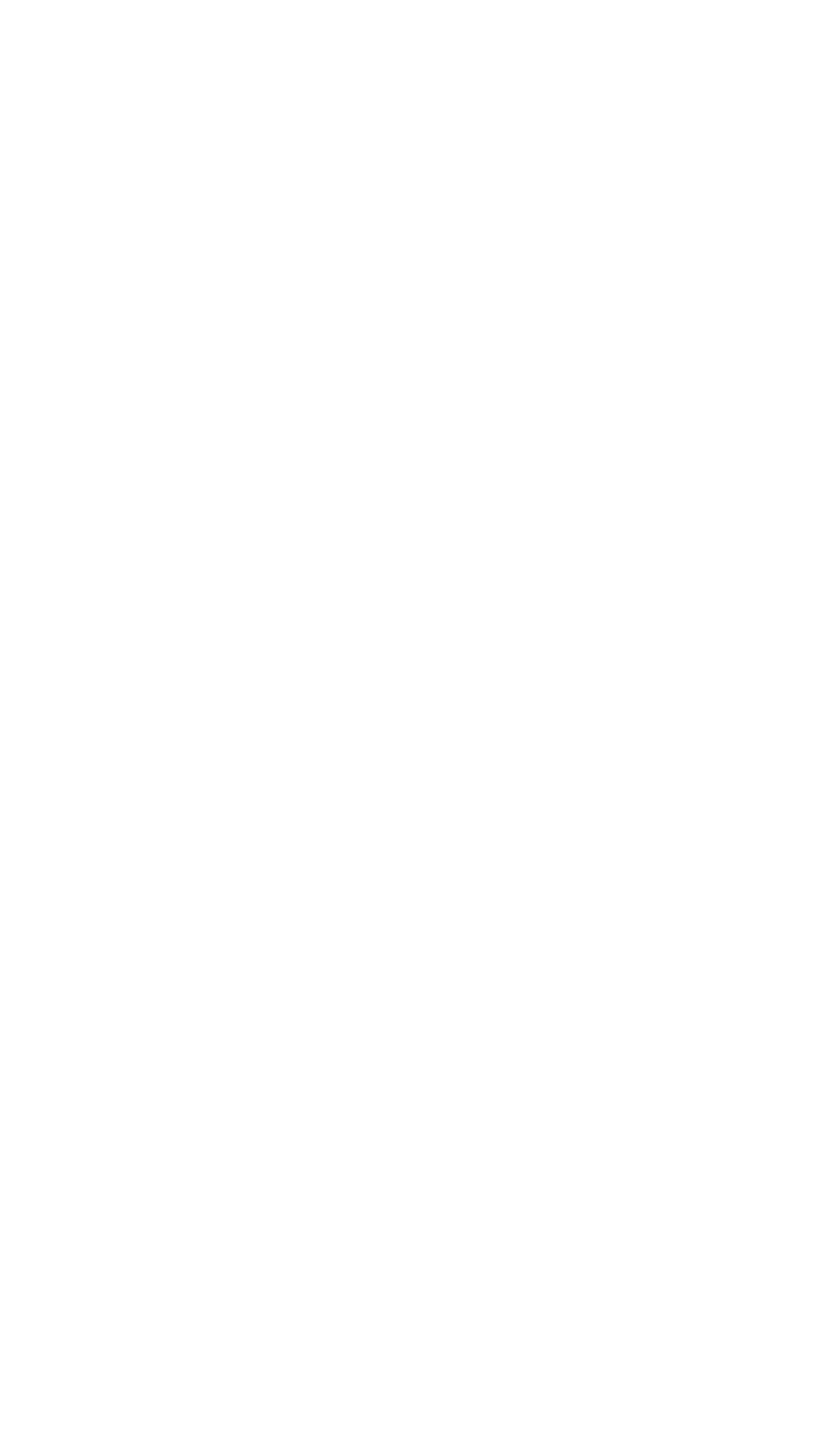Please use the details from the image to answer the following question comprehensively:
What is the initial load for NLEX?

According to the StaticText element, 'Upon validation, pay the initial load (Php 200 for CAVITEX and CALAX, and Php 500 for NLEX).' This indicates that the initial load for NLEX is Php 500.